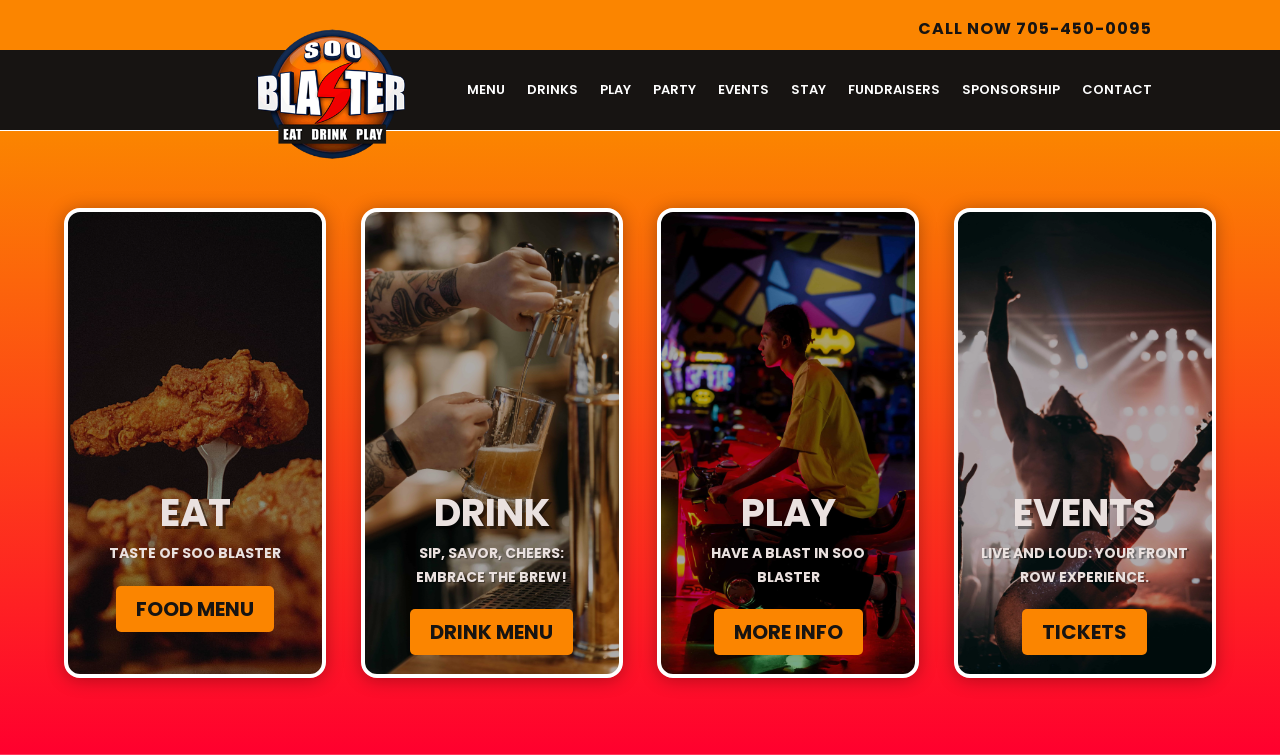Identify the bounding box coordinates of the clickable region necessary to fulfill the following instruction: "View MENU". The bounding box coordinates should be four float numbers between 0 and 1, i.e., [left, top, right, bottom].

[0.365, 0.11, 0.395, 0.139]